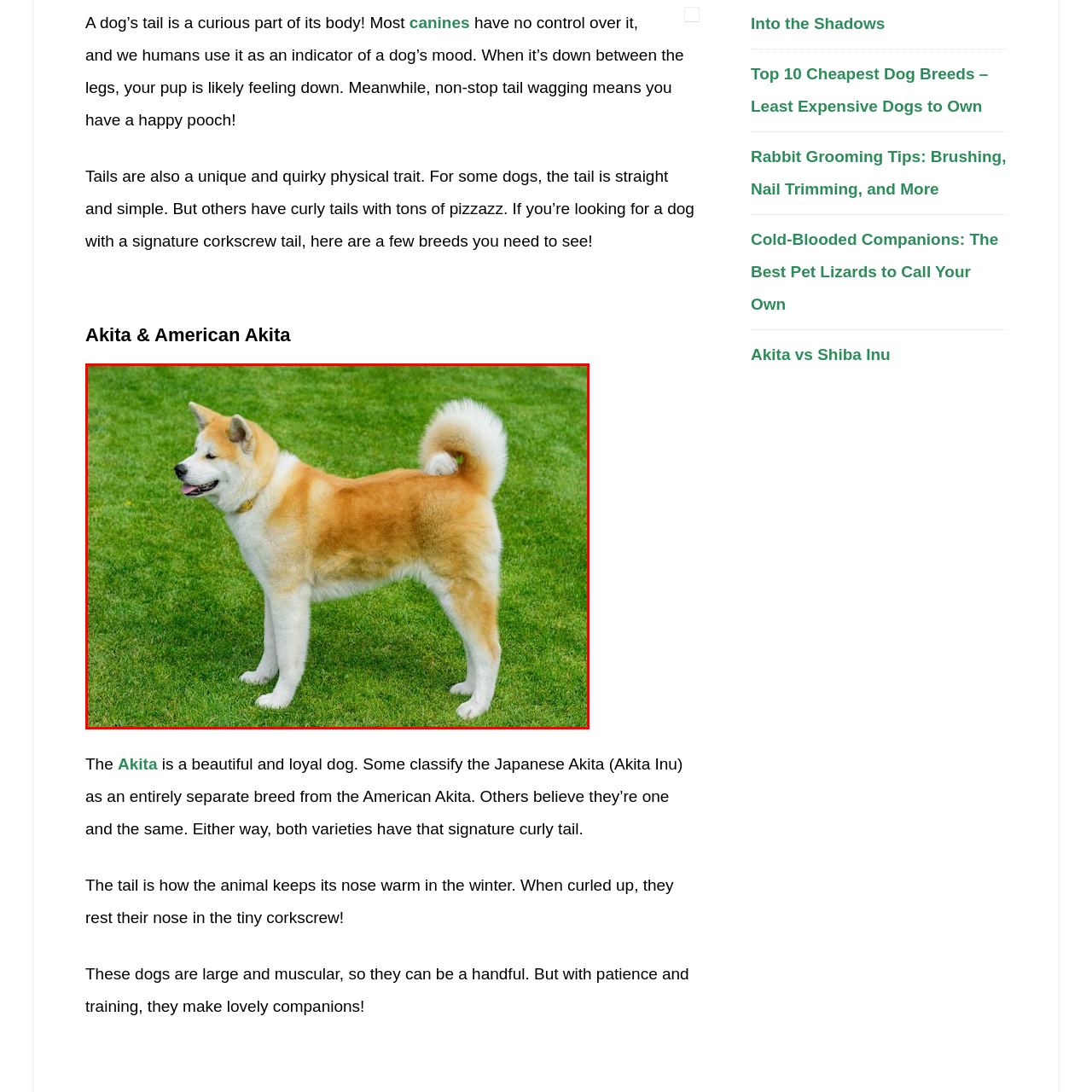Inspect the section highlighted in the red box, What is the color combination of the Akita's coat? 
Answer using a single word or phrase.

Orange and white